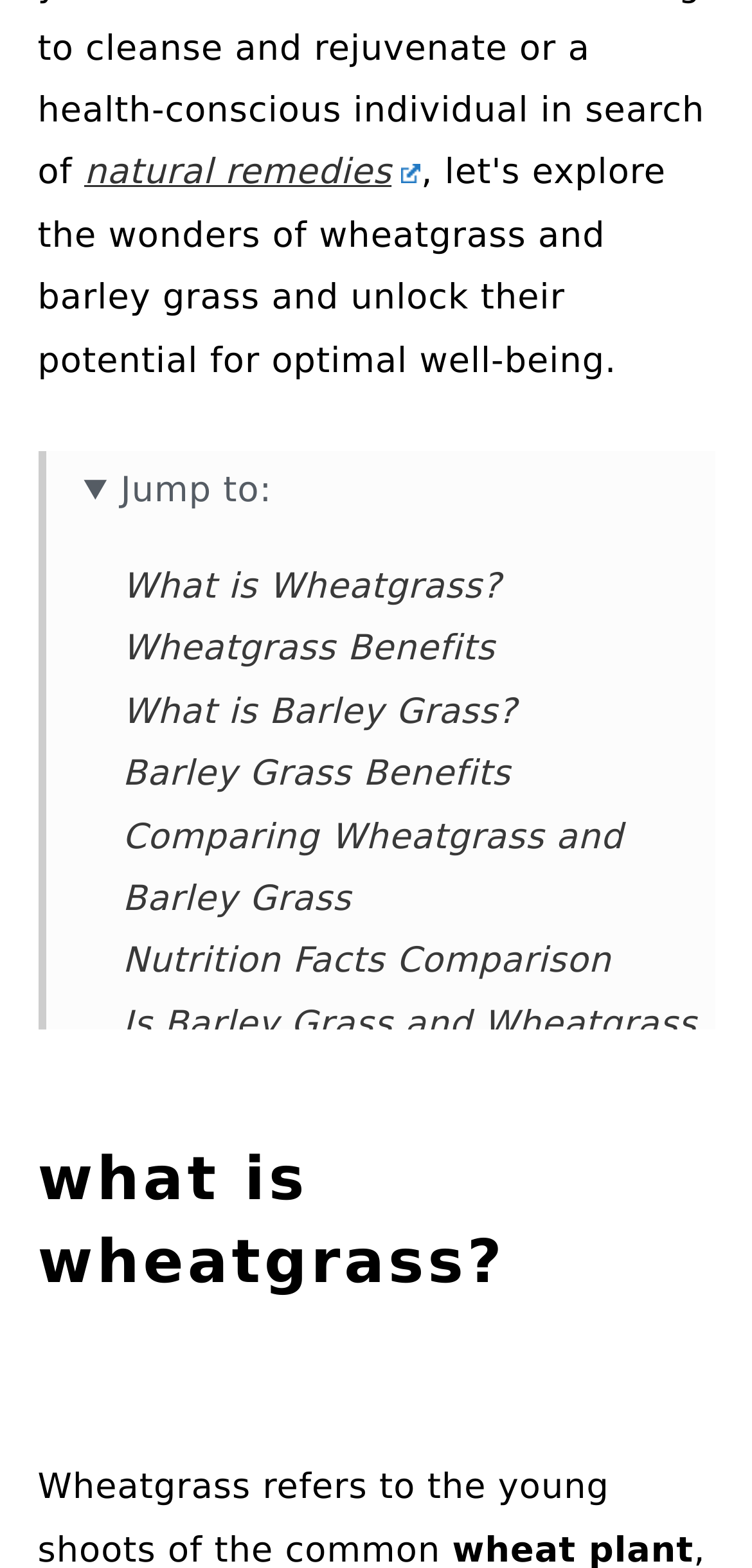Could you indicate the bounding box coordinates of the region to click in order to complete this instruction: "Read the 'what is wheatgrass?' heading".

[0.05, 0.727, 0.95, 0.833]